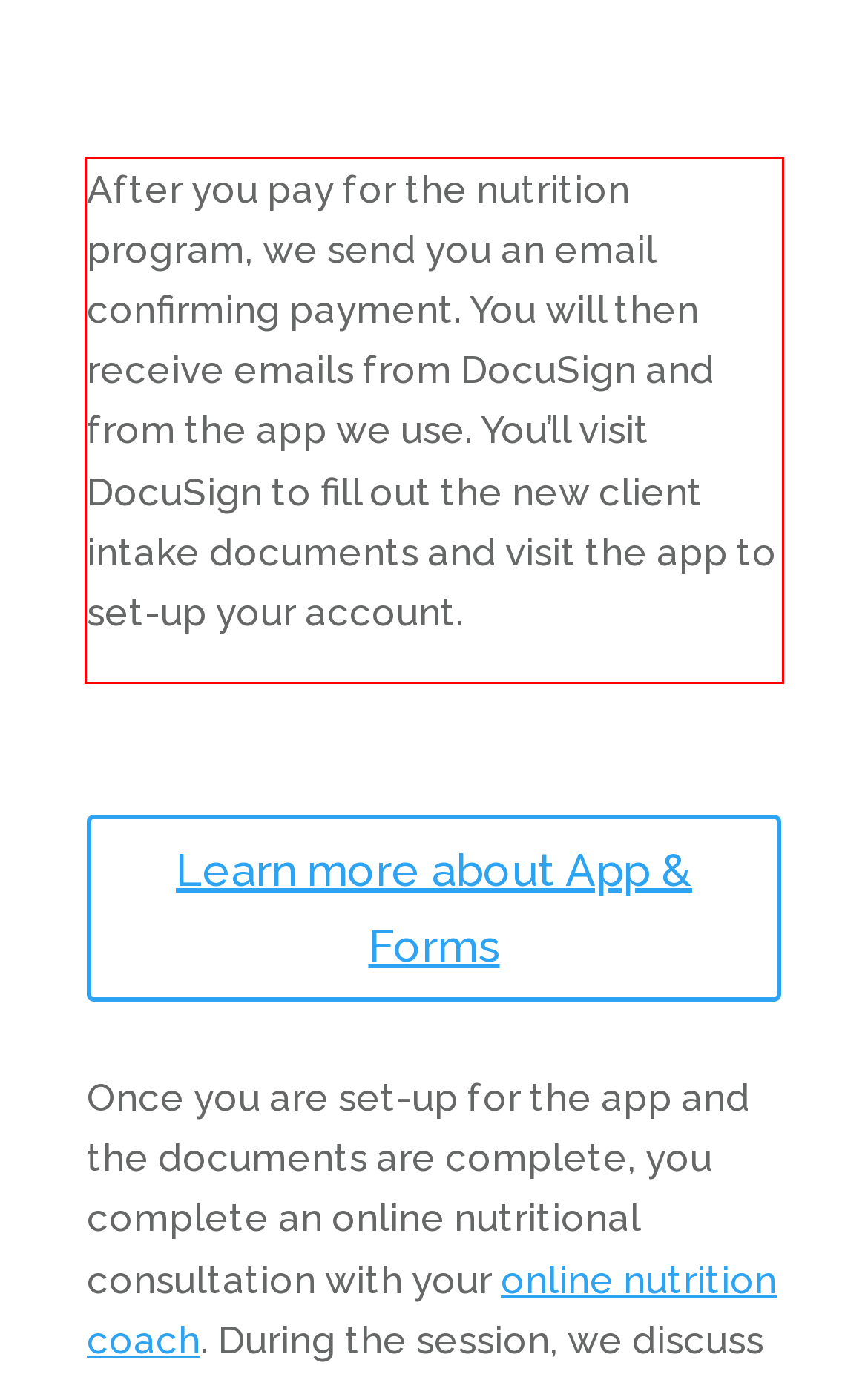Within the provided webpage screenshot, find the red rectangle bounding box and perform OCR to obtain the text content.

After you pay for the nutrition program, we send you an email confirming payment. You will then receive emails from DocuSign and from the app we use. You’ll visit DocuSign to fill out the new client intake documents and visit the app to set-up your account.